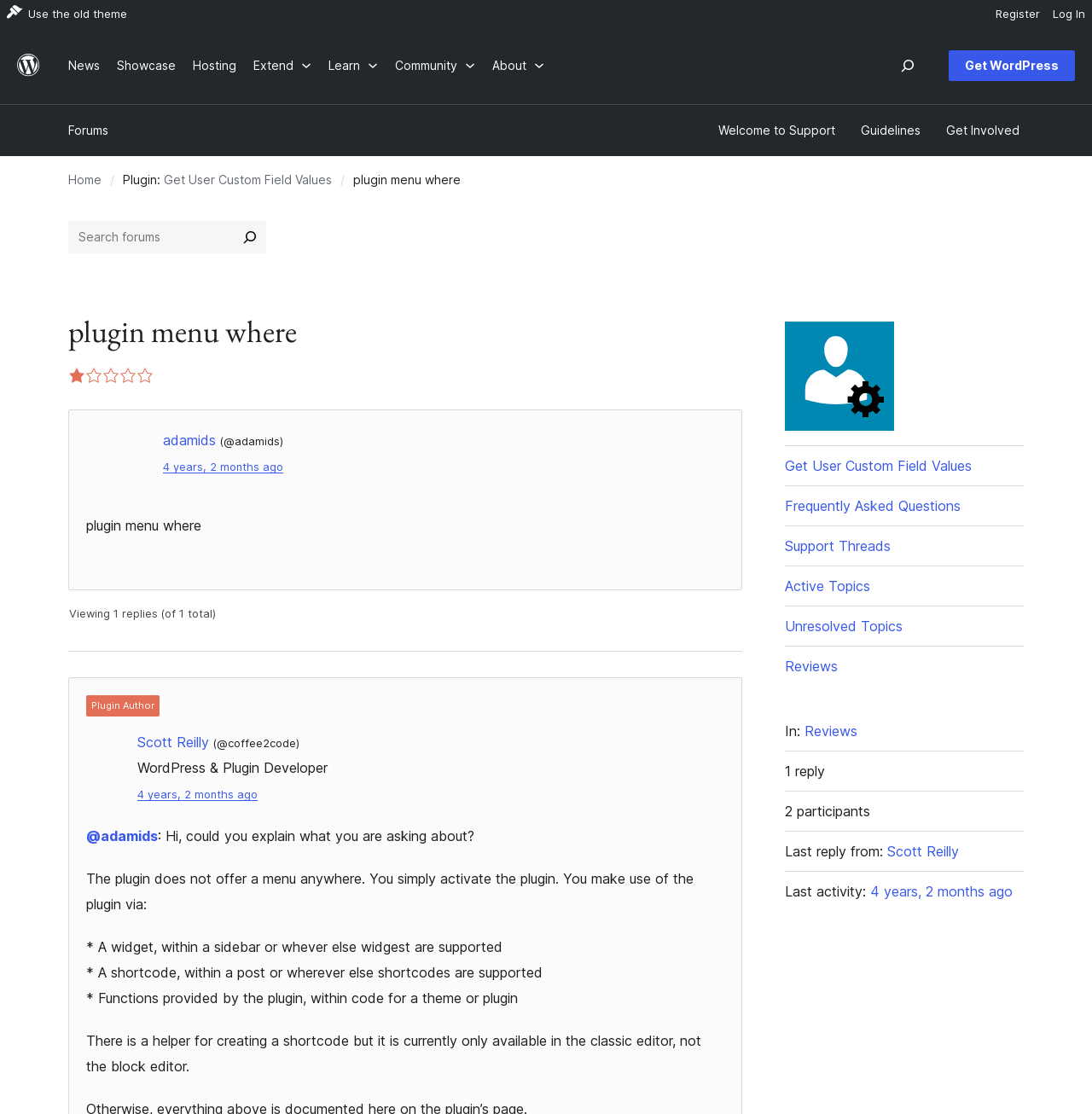What is the rating of this plugin?
Provide a comprehensive and detailed answer to the question.

I found the answer by looking at the text '1 out of 5 stars' on the webpage.